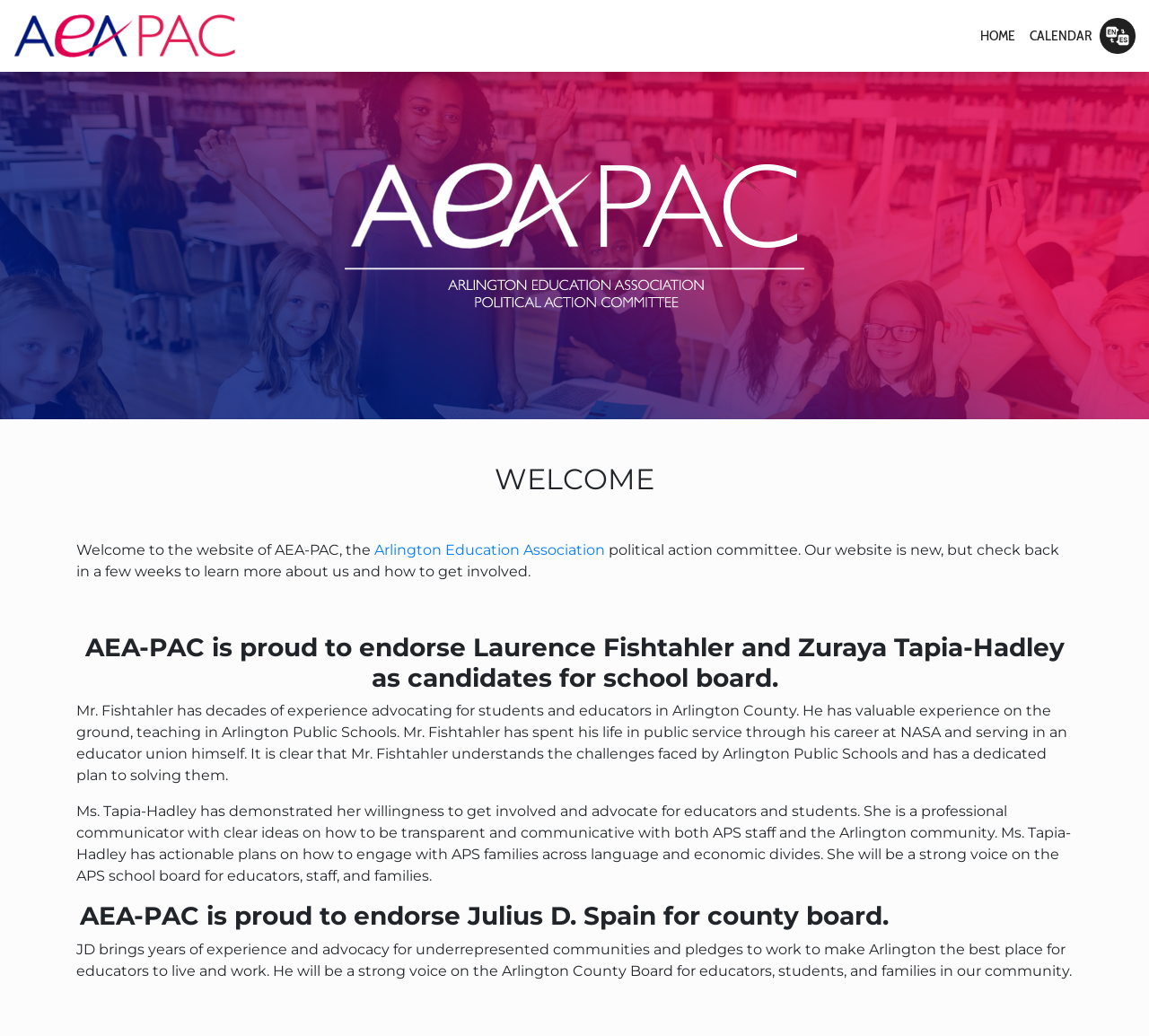What is the name of the candidate endorsed by AEA-PAC for county board?
Using the details shown in the screenshot, provide a comprehensive answer to the question.

I found the answer by reading the heading element with ID 84, which mentions the endorsement of Julius D. Spain for county board.